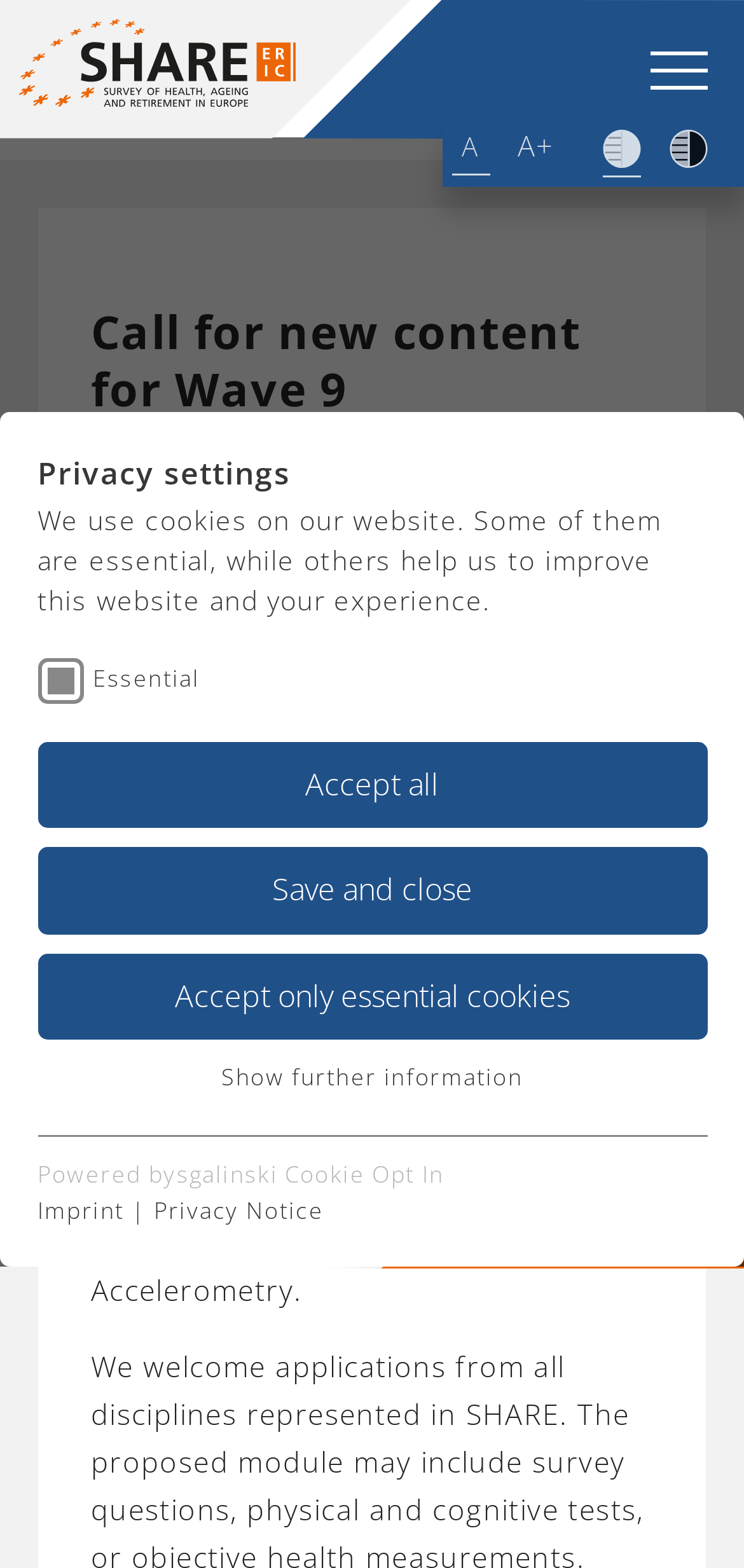Identify the bounding box for the element characterized by the following description: "Search".

None